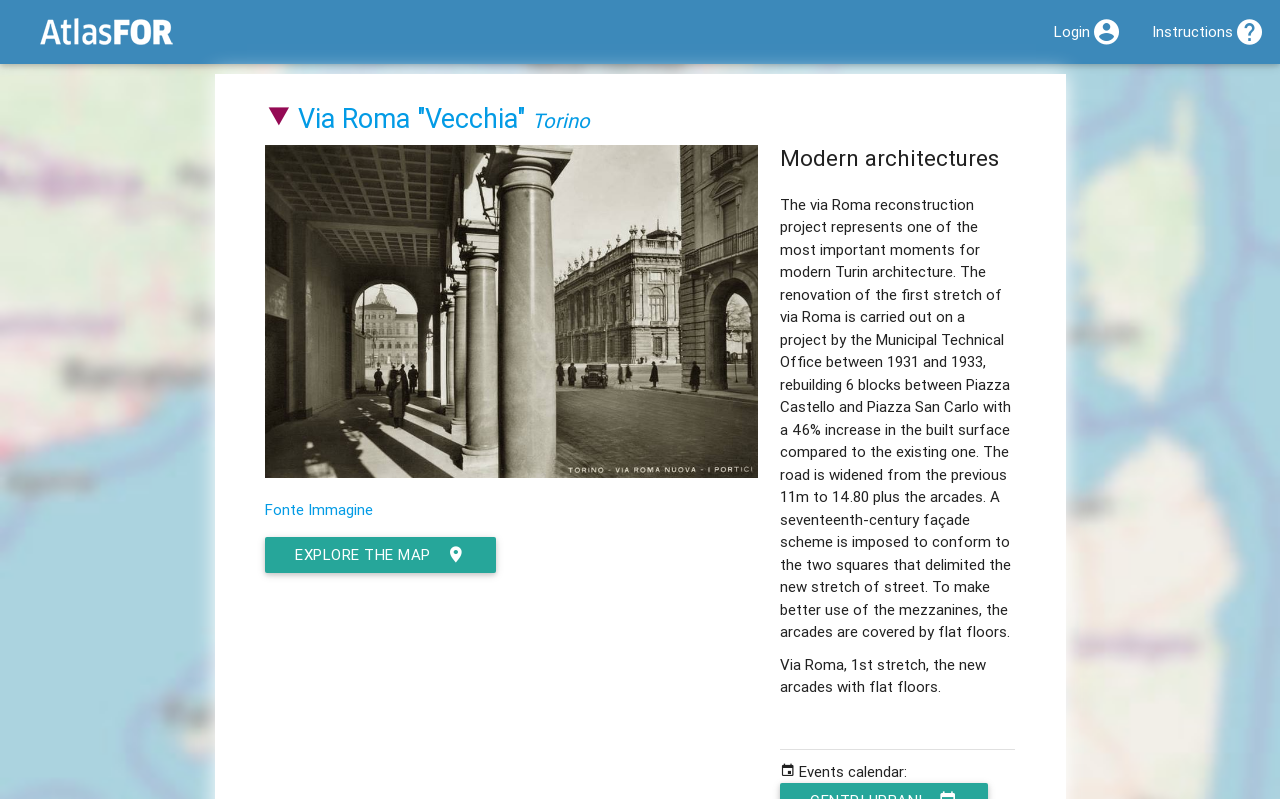Please locate the bounding box coordinates of the element that should be clicked to achieve the given instruction: "Click on the AtlasFor link".

[0.031, 0.01, 0.135, 0.09]